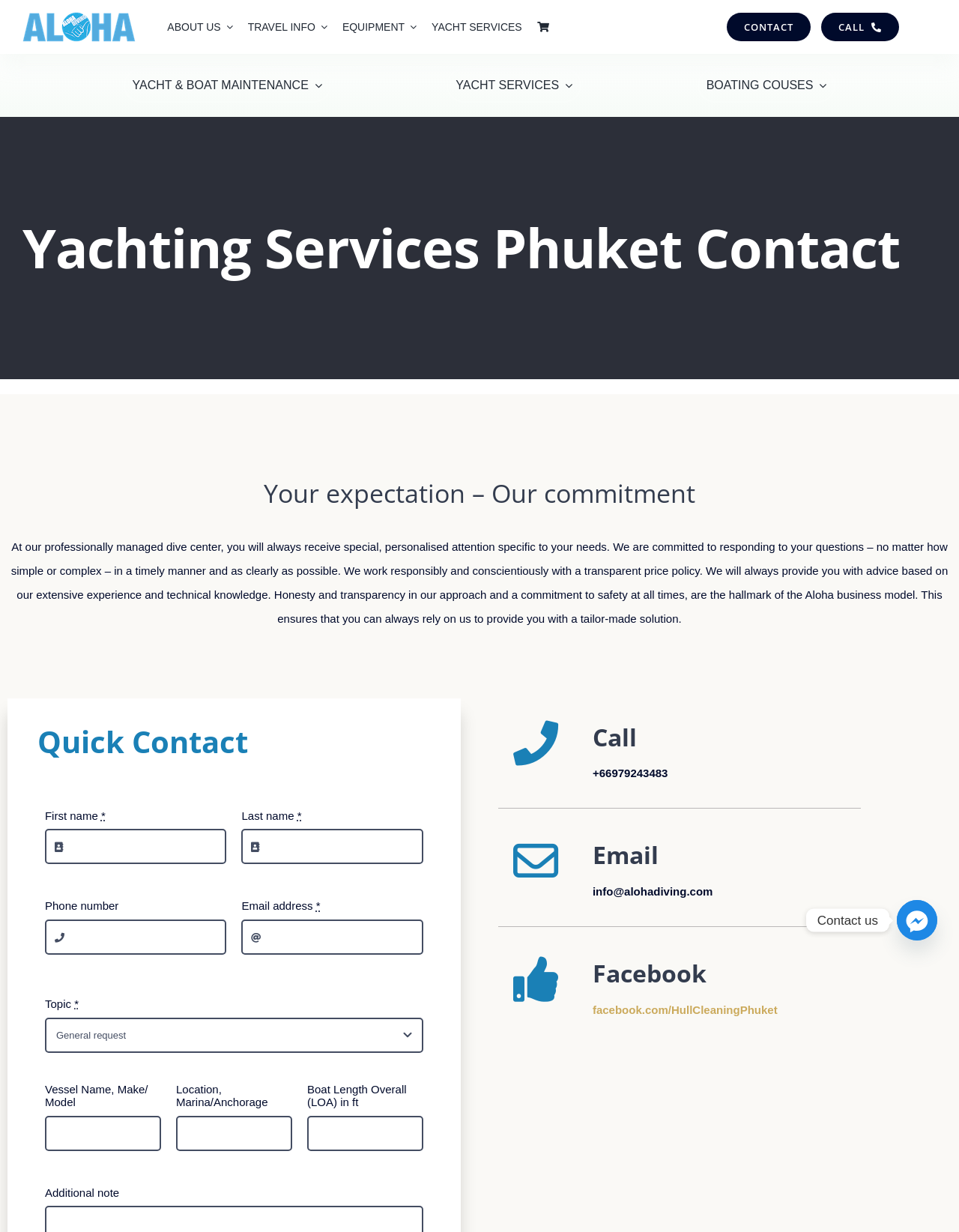Based on the provided description, "Go to Top", find the bounding box of the corresponding UI element in the screenshot.

[0.059, 0.757, 0.096, 0.779]